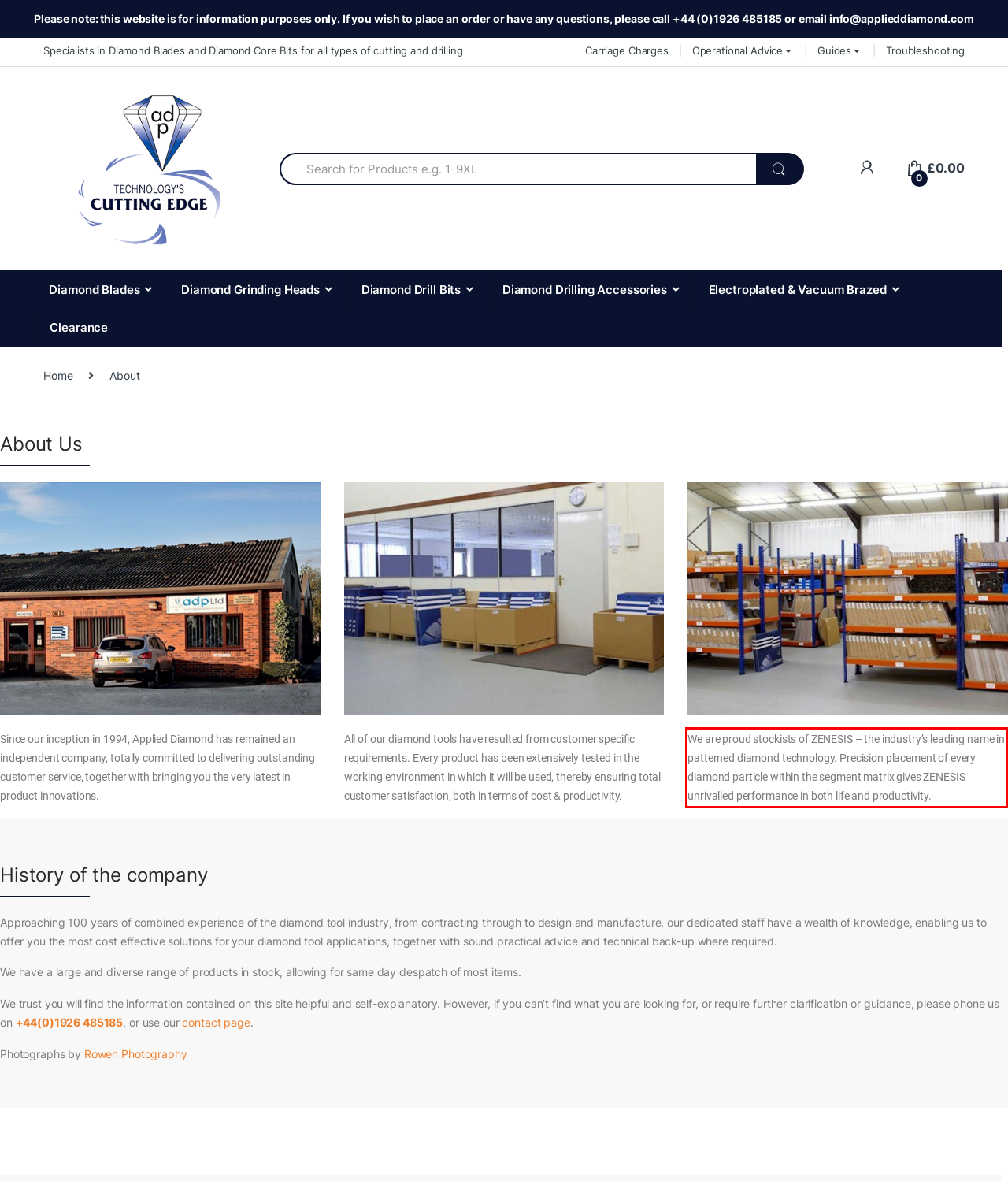Please analyze the provided webpage screenshot and perform OCR to extract the text content from the red rectangle bounding box.

We are proud stockists of ZENESIS – the industry’s leading name in patterned diamond technology. Precision placement of every diamond particle within the segment matrix gives ZENESIS unrivalled performance in both life and productivity.